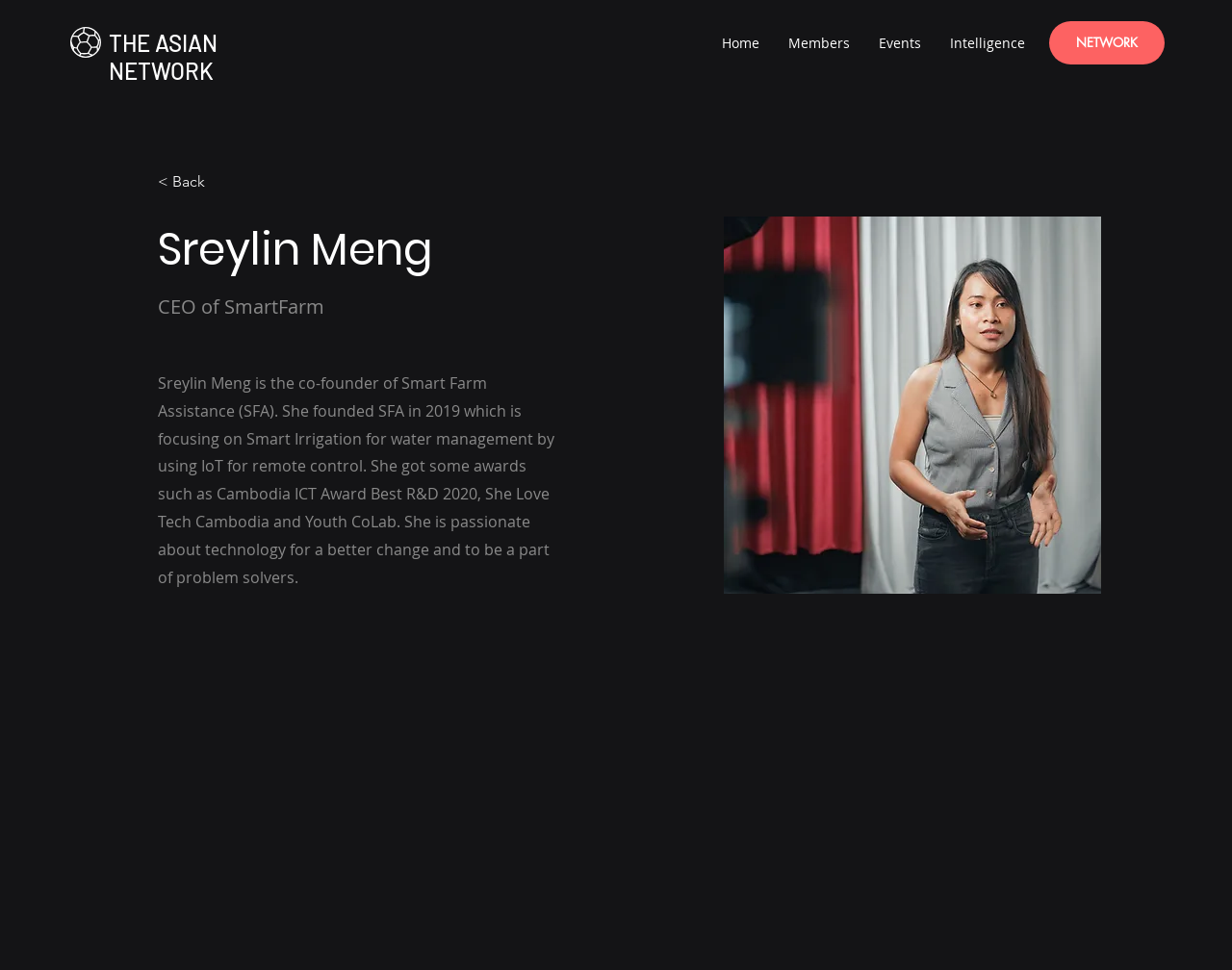Using details from the image, please answer the following question comprehensively:
What is the position of the image of Sreylin Meng on the webpage?

I found this information by looking at the bounding box coordinates of the image element which shows that it is located on the right side of the webpage, with x1 and x2 coordinates being 0.588 and 0.894 respectively.